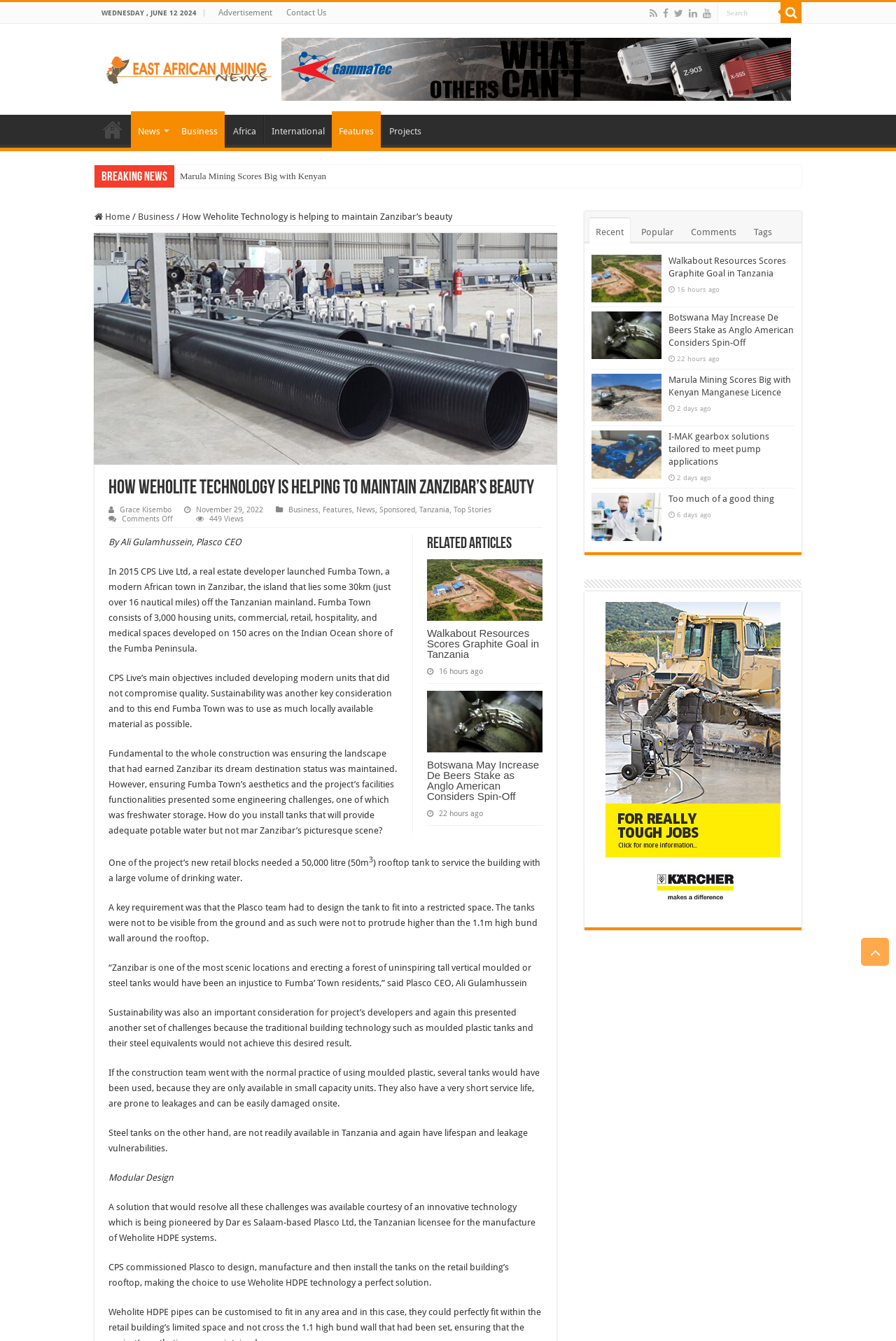What is the name of the town developed by CPS Live Ltd?
Please ensure your answer is as detailed and informative as possible.

The answer can be found in the article content, where it is mentioned that 'In 2015 CPS Live Ltd, a real estate developer launched Fumba Town, a modern African town in Zanzibar...'.